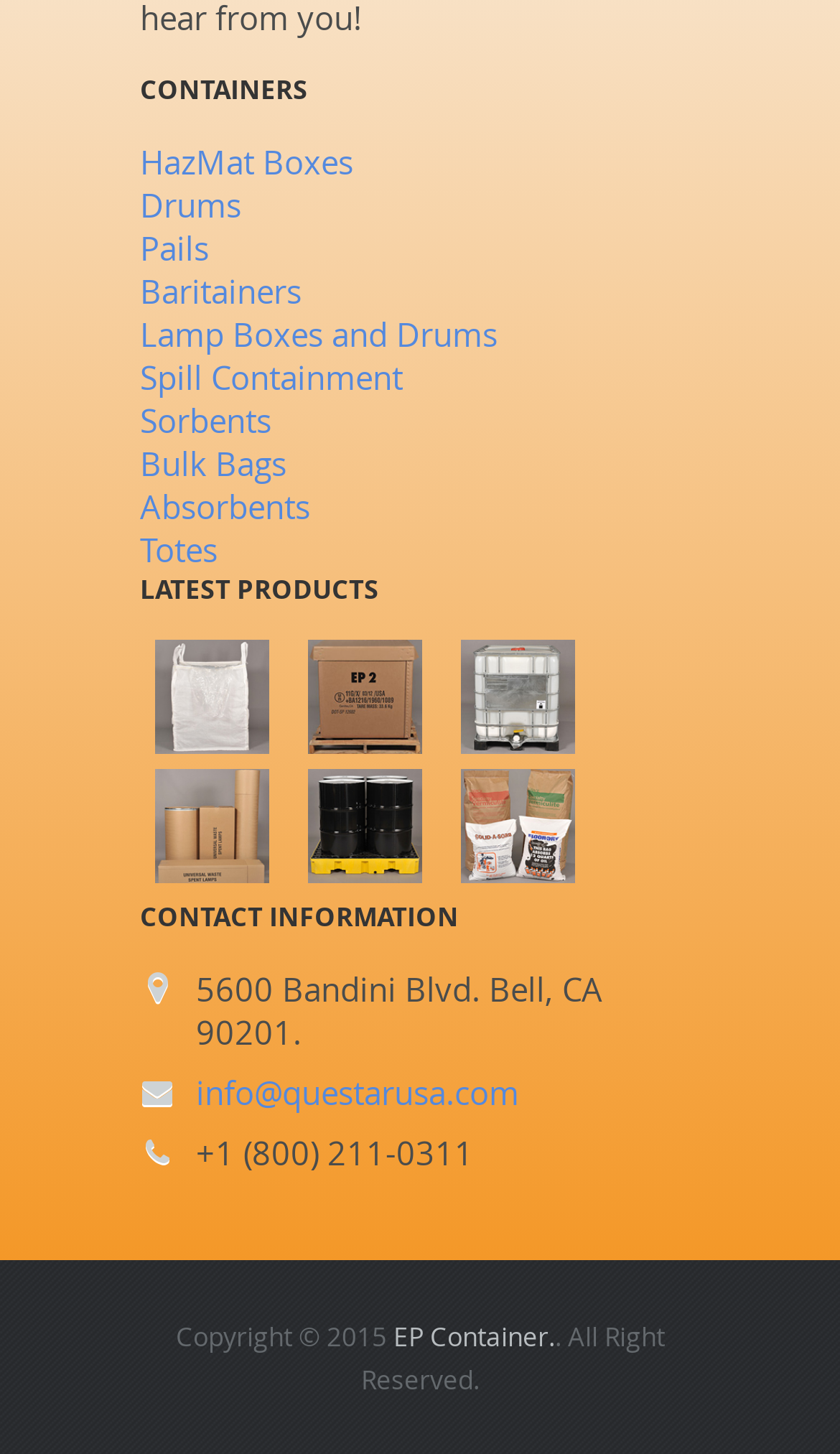Extract the bounding box of the UI element described as: "info@questarusa.com".

[0.233, 0.736, 0.618, 0.765]